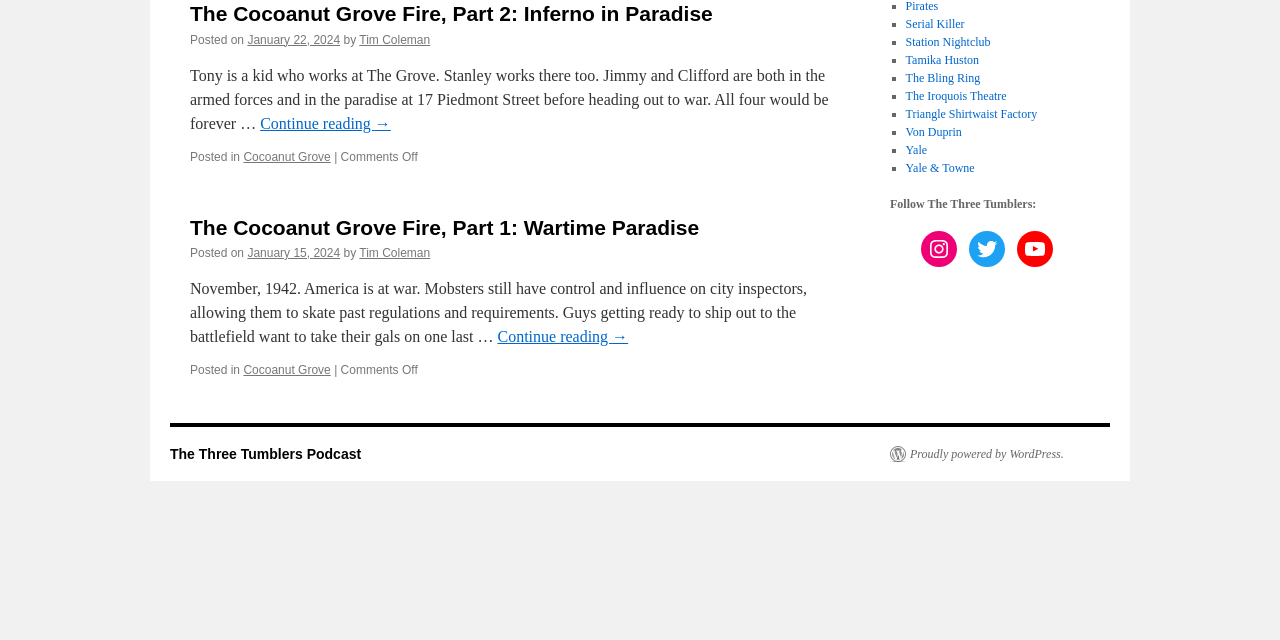Based on the element description, predict the bounding box coordinates (top-left x, top-left y, bottom-right x, bottom-right y) for the UI element in the screenshot: Services

None